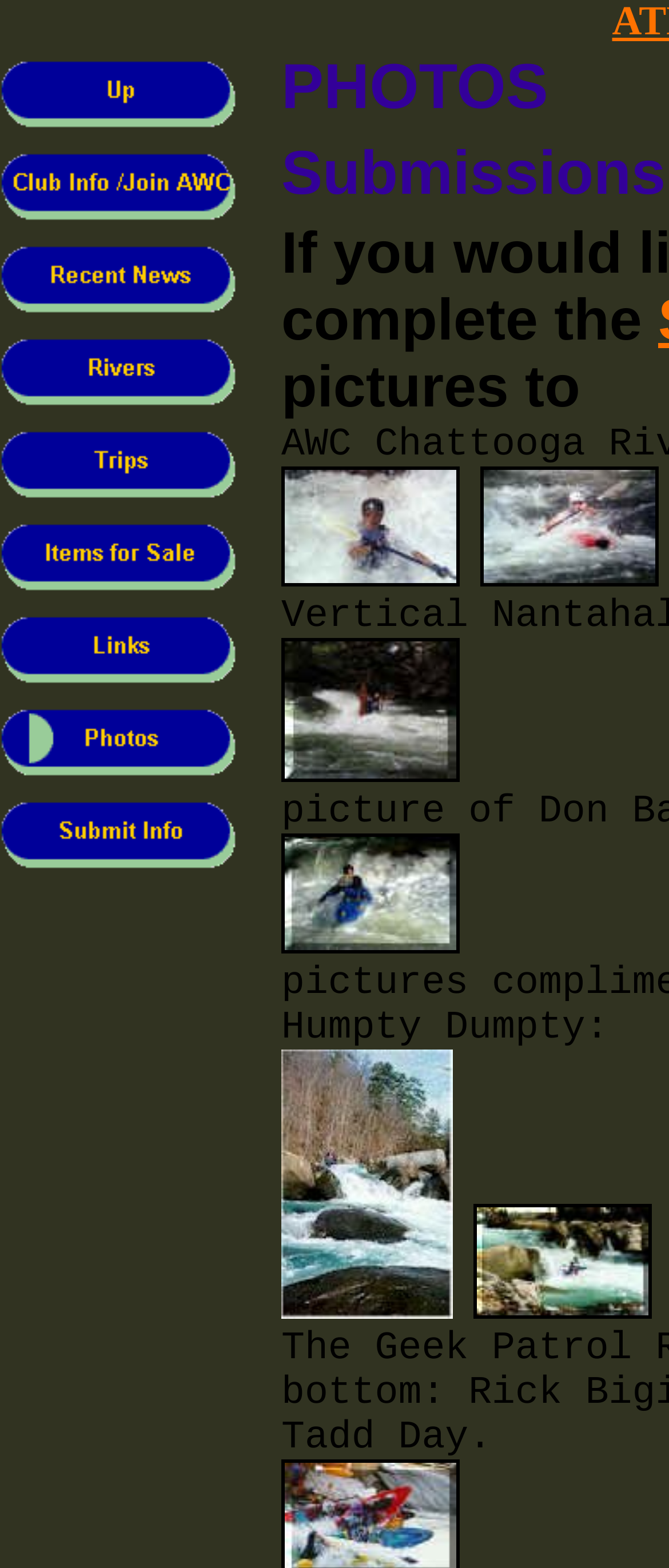Locate the bounding box coordinates of the clickable part needed for the task: "Open the 'HumptyDumpty3.jpg' image".

[0.708, 0.767, 0.974, 0.841]